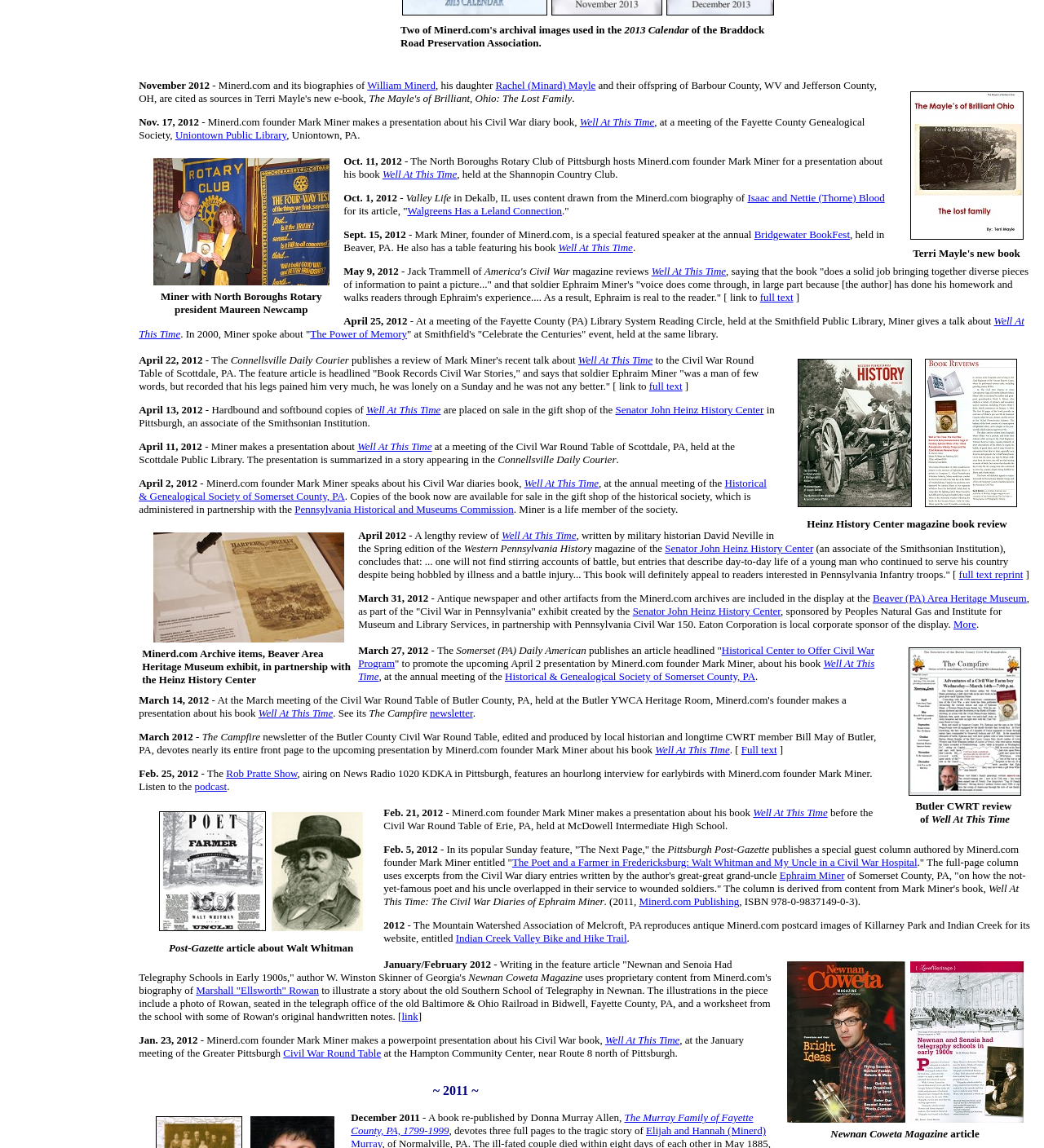Can you find the bounding box coordinates for the element to click on to achieve the instruction: "Read the article 'Walgreens Has a Leland Connection'"?

[0.39, 0.178, 0.538, 0.189]